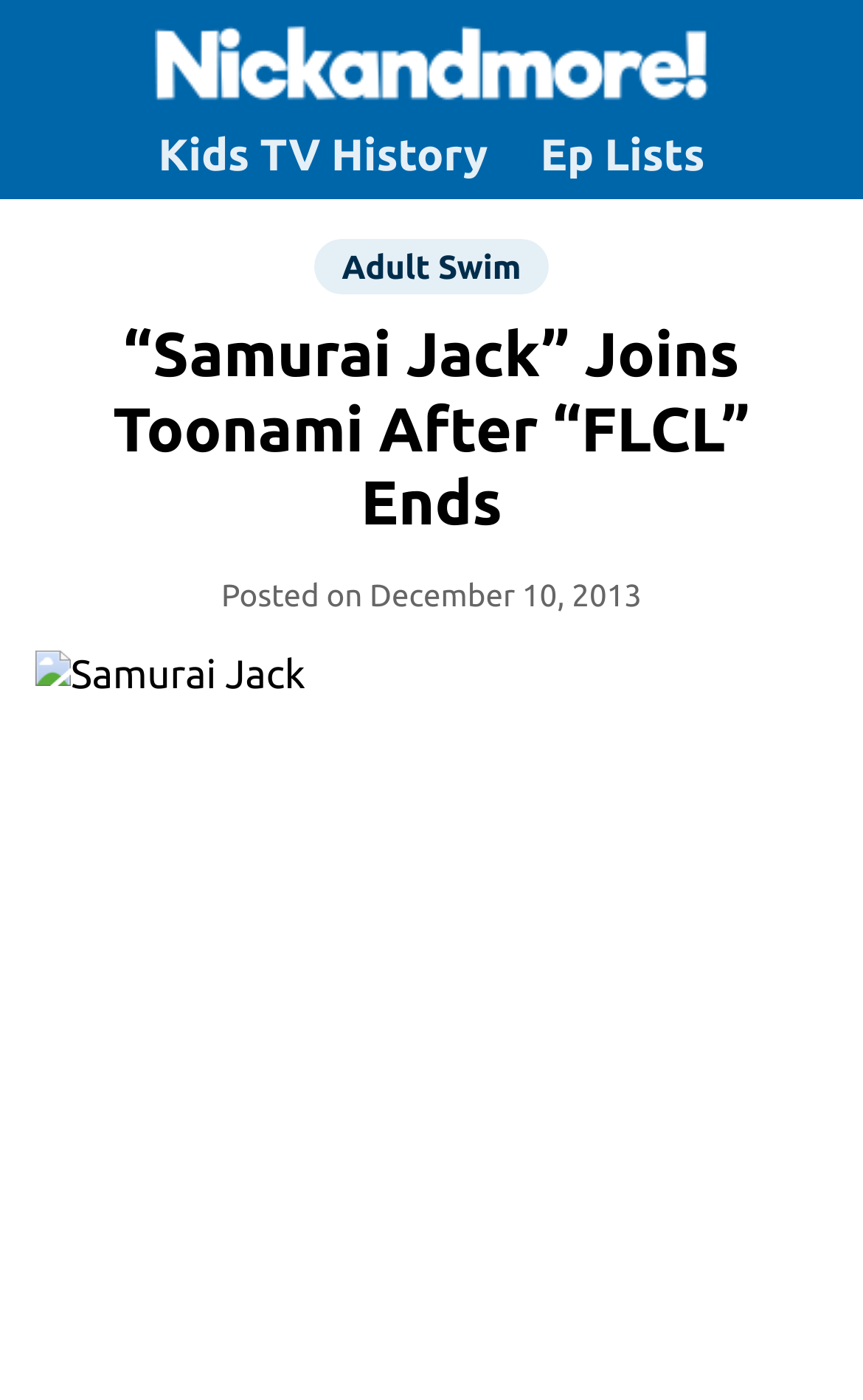Offer a thorough description of the webpage.

The webpage appears to be a news article or blog post announcing that the critically-acclaimed animated series "Samurai Jack" will be joining the Toonami lineup. 

At the top left of the page, there is a site logo for Nickandmore!, which is an image linked to the website's homepage. To the right of the logo, there are two links: "Kids TV History" and "Ep Lists". The "Ep Lists" link has a sub-link to "Adult Swim". 

Below the links, there is a heading that reads "“Samurai Jack” Joins Toonami After “FLCL” Ends", which is the title of the article. Underneath the heading, there is a line of text that says "Posted on" followed by the date "December 10, 2013".